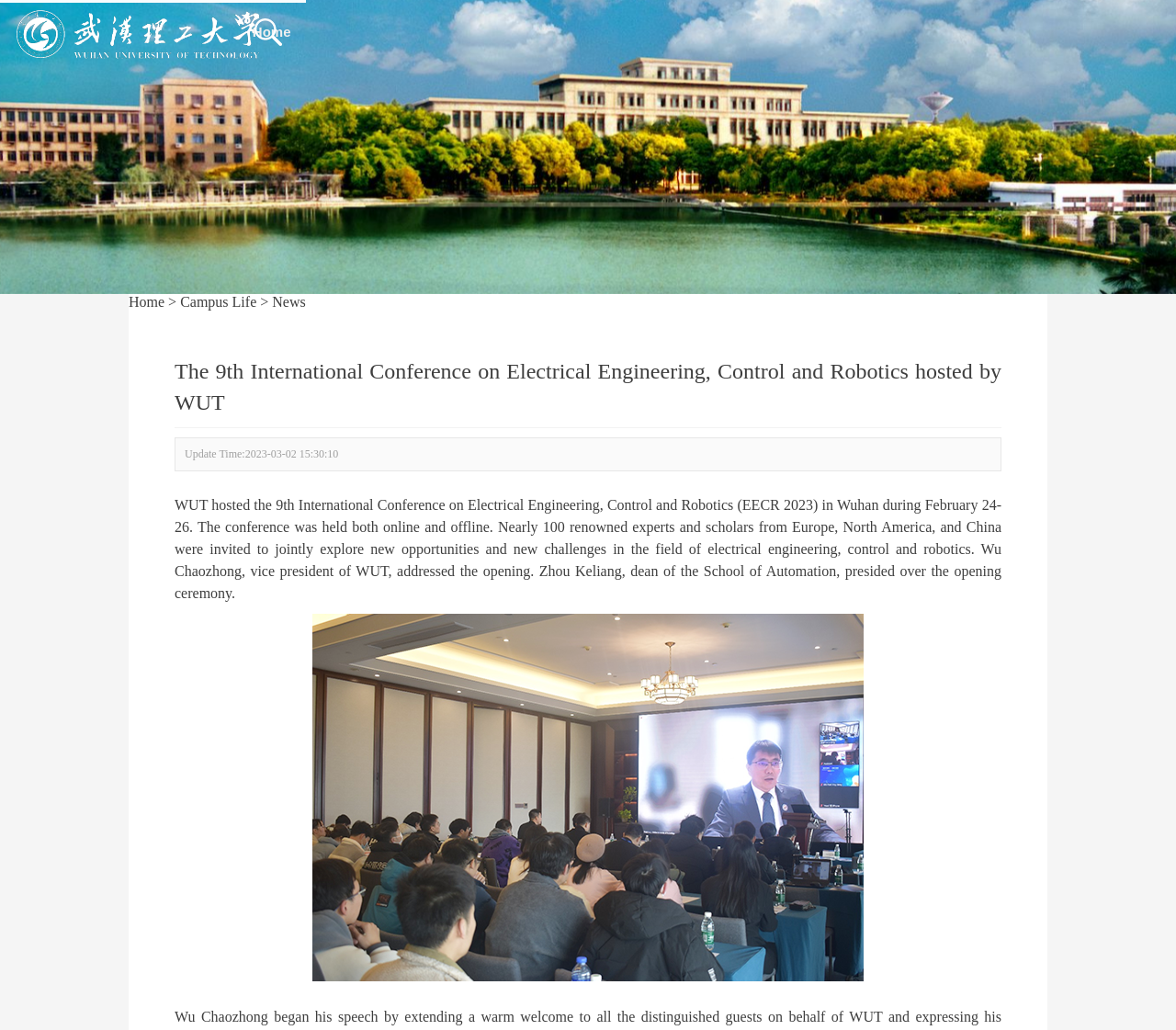Please specify the bounding box coordinates of the region to click in order to perform the following instruction: "click the Campus Life link".

[0.781, 0.0, 0.876, 0.062]